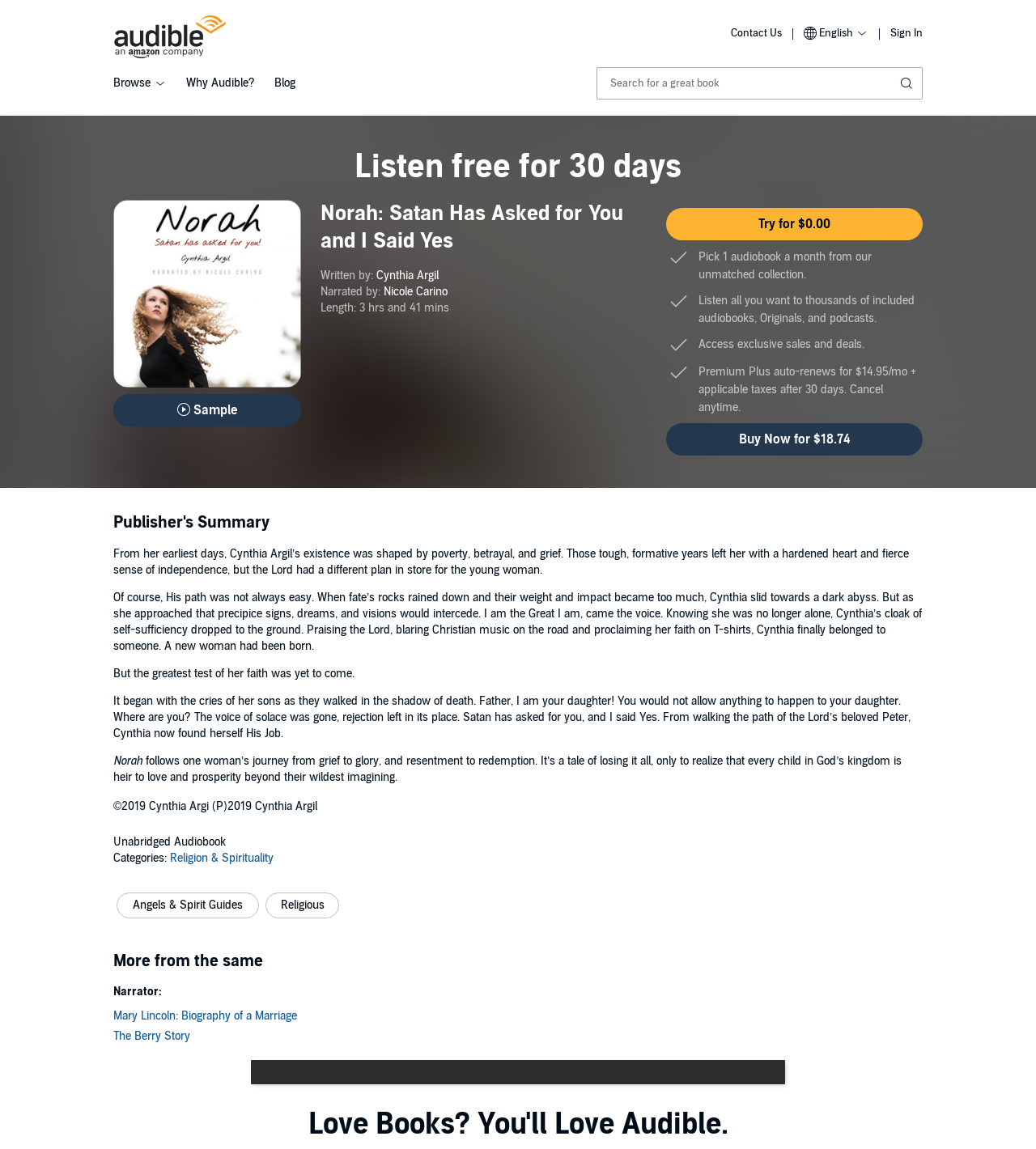Determine the bounding box coordinates of the clickable element necessary to fulfill the instruction: "Play Sample for Norah: Satan Has Asked for You and I Said Yes". Provide the coordinates as four float numbers within the 0 to 1 range, i.e., [left, top, right, bottom].

[0.109, 0.343, 0.291, 0.371]